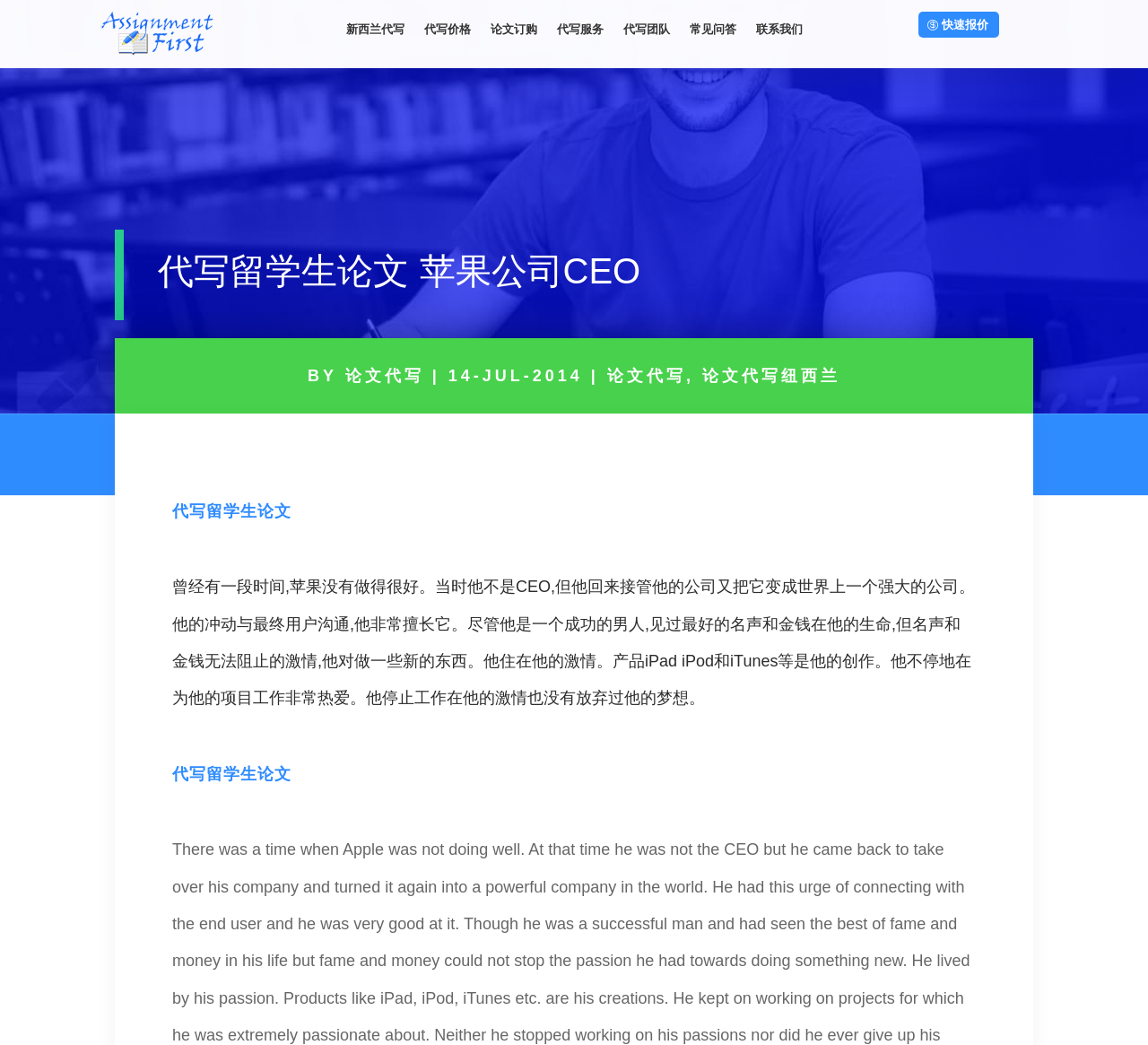What is the topic of the webpage?
Please answer the question with a detailed response using the information from the screenshot.

The webpage has multiple links and text related to essay writing, such as '代写留学生论文', '论文代写', and '代写服务', indicating that the topic of the webpage is essay writing.